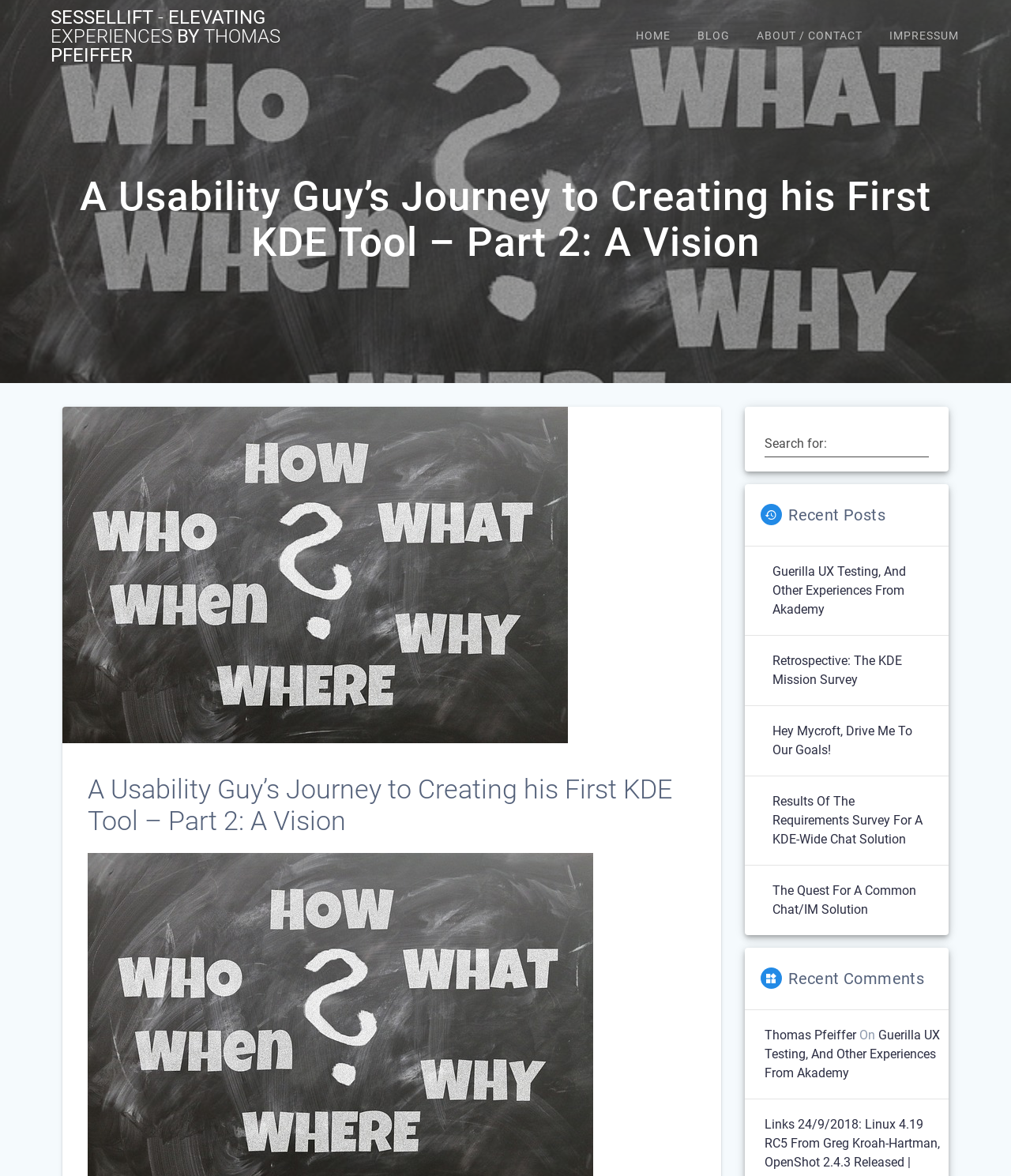Please identify the bounding box coordinates of the area that needs to be clicked to fulfill the following instruction: "Check the recent comment by Thomas Pfeiffer."

[0.756, 0.874, 0.847, 0.886]